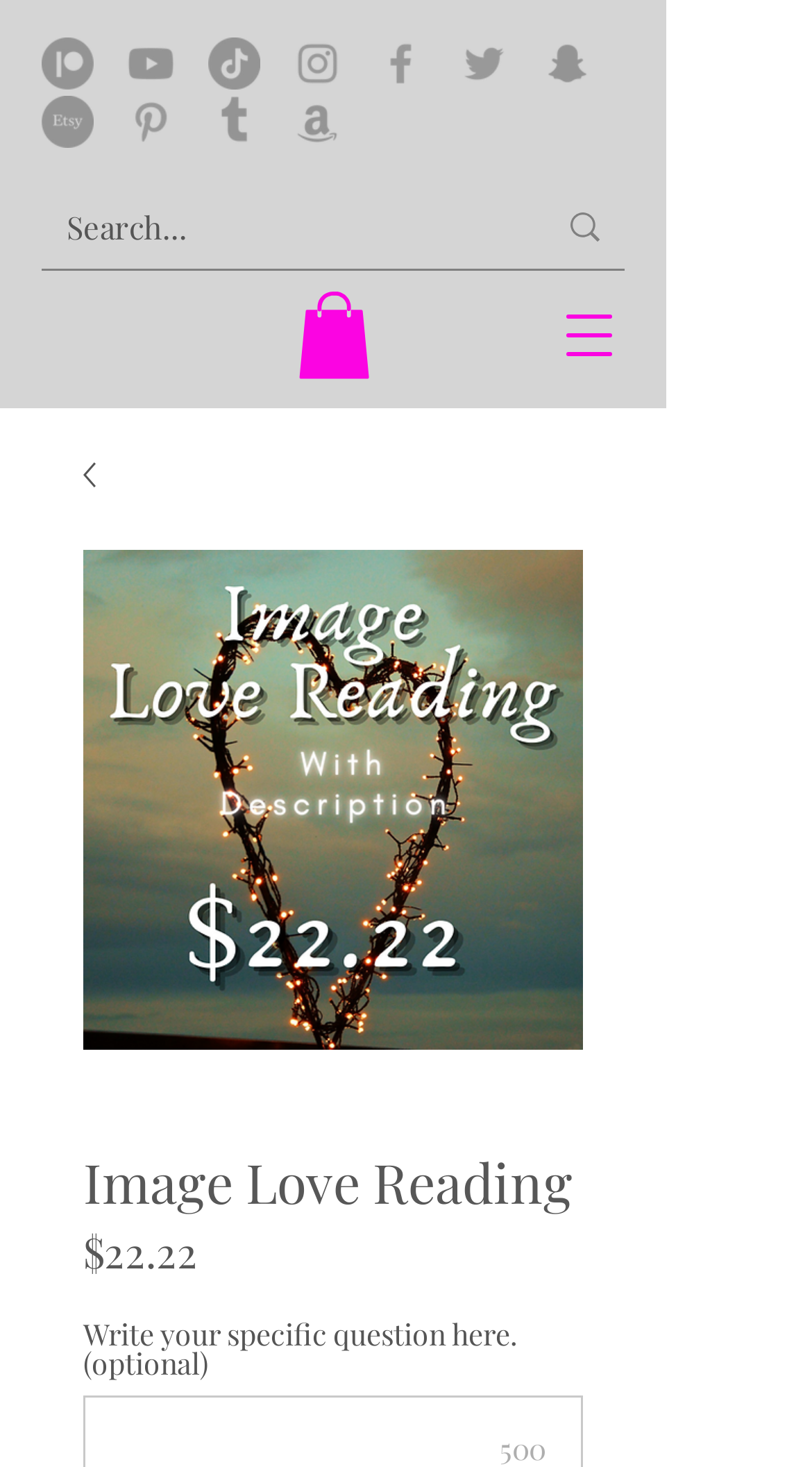Locate the bounding box coordinates of the element that should be clicked to fulfill the instruction: "View Image Love Reading".

[0.103, 0.307, 0.718, 0.341]